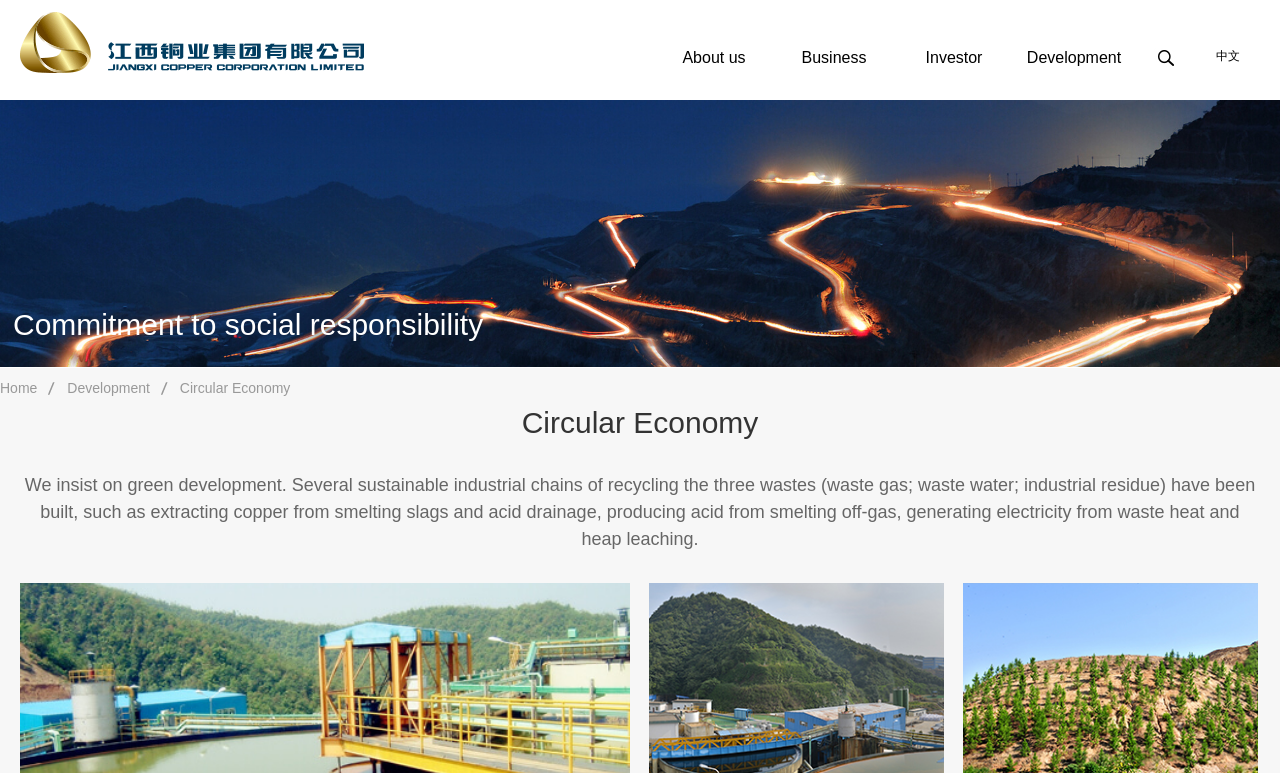Use a single word or phrase to answer the question:
What is the company's commitment to social responsibility?

Green development